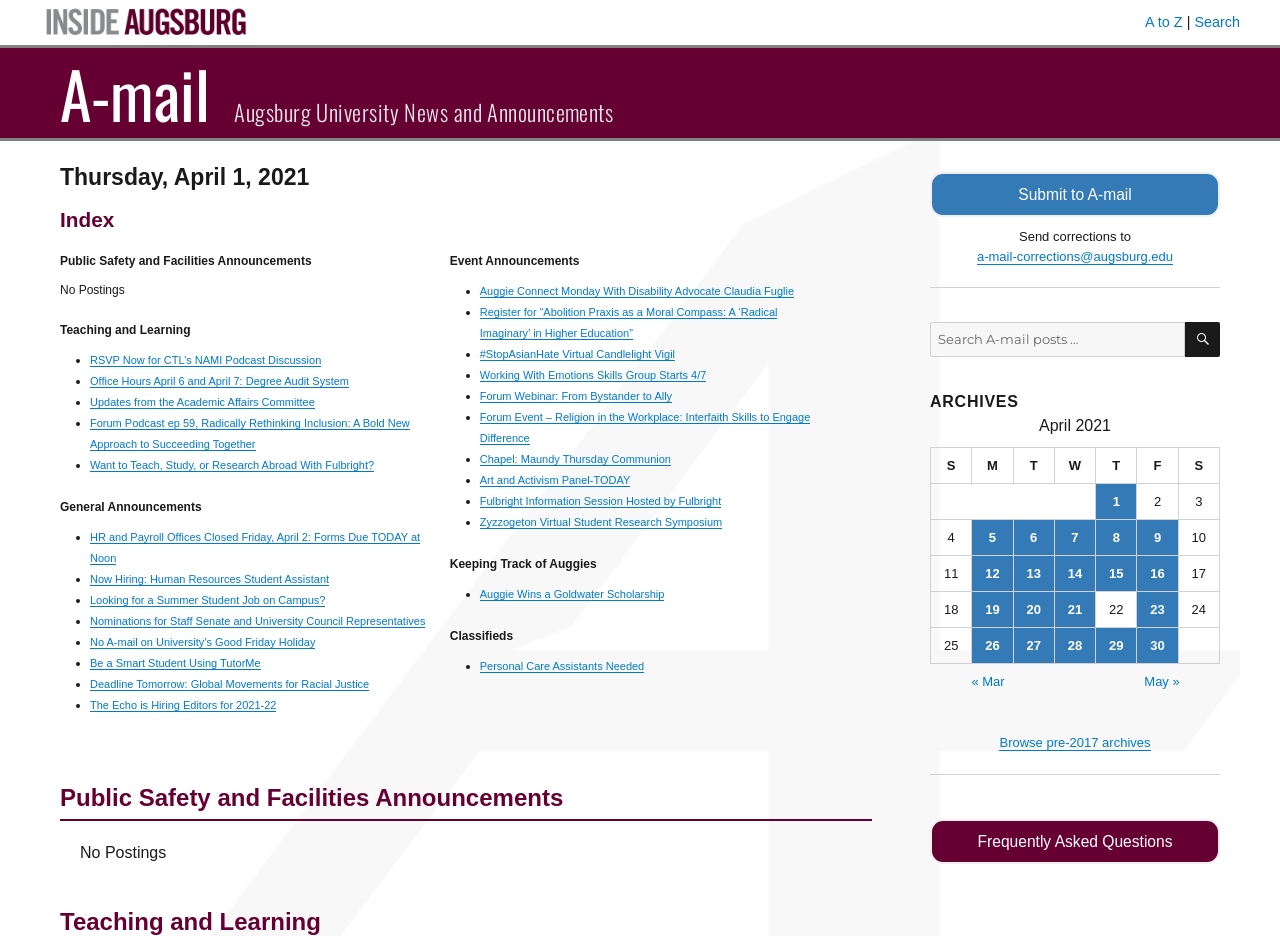With reference to the screenshot, provide a detailed response to the question below:
How many categories of announcements are there?

There are five categories of announcements: Index, Public Safety and Facilities Announcements, Teaching and Learning, General Announcements, and Event Announcements. These categories are indicated by the headings on the webpage.